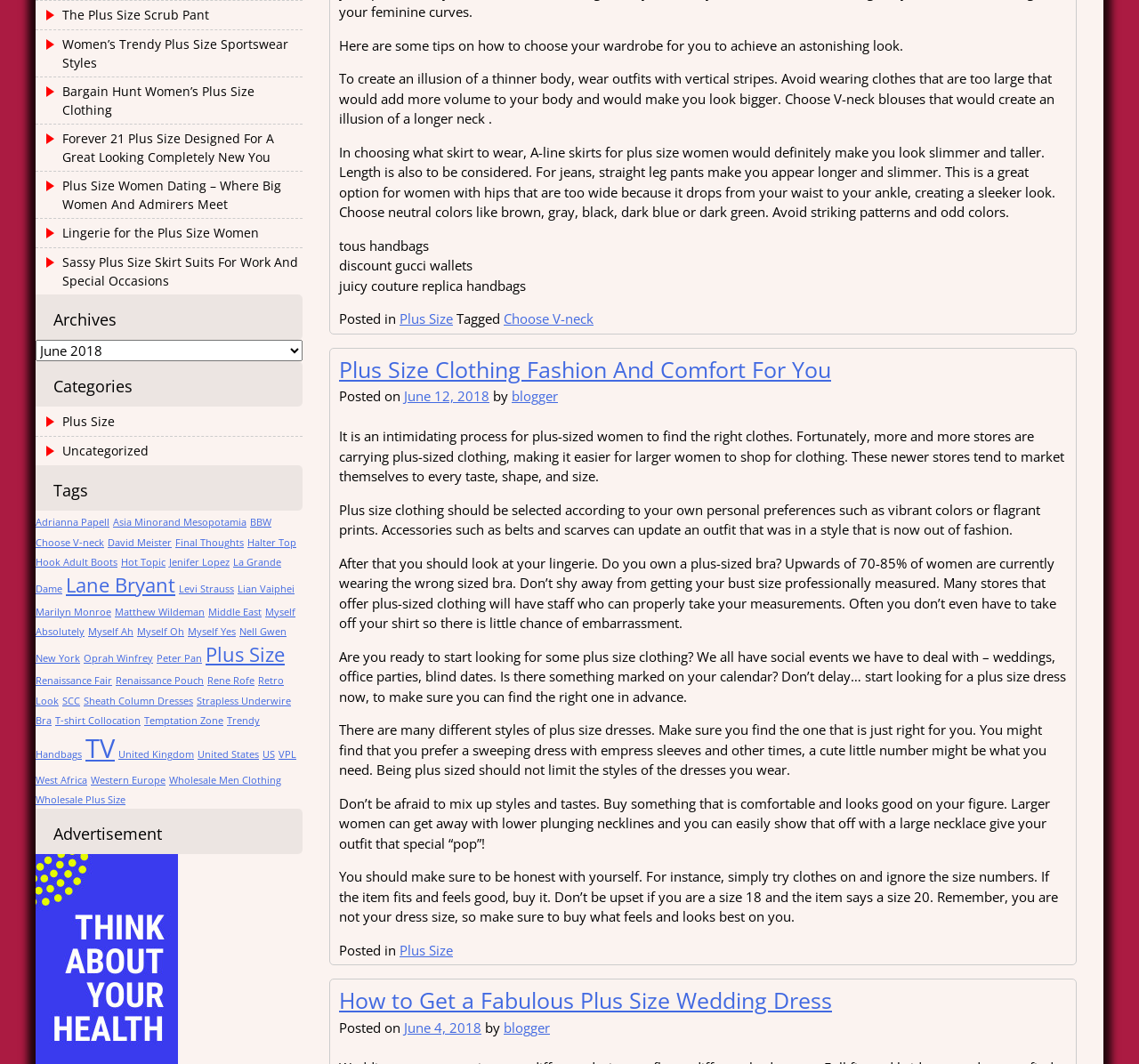Given the element description "The Plus Size Scrub Pant", identify the bounding box of the corresponding UI element.

[0.031, 0.001, 0.266, 0.028]